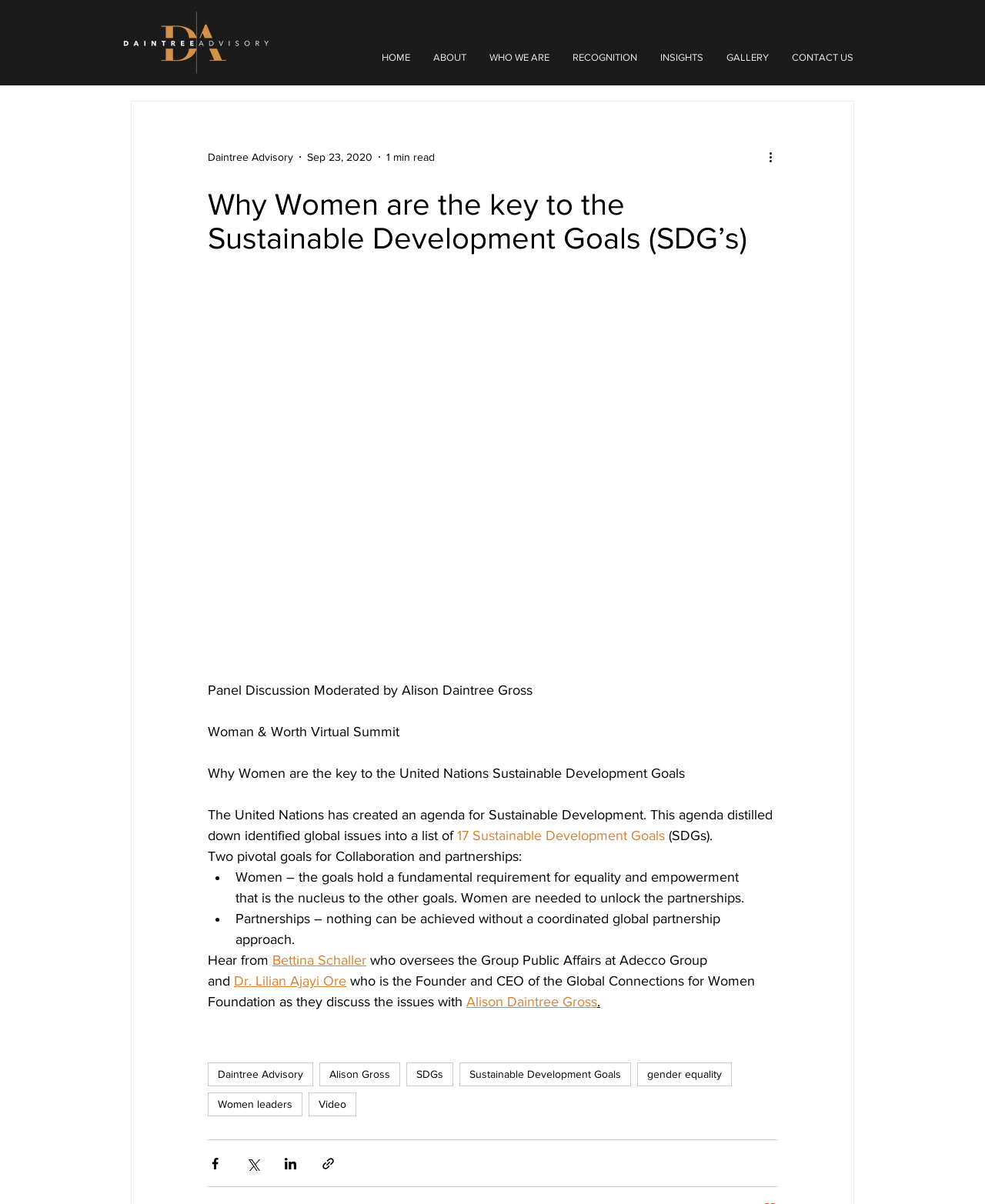What is the topic of the panel discussion?
Answer the question with a single word or phrase by looking at the picture.

Sustainable Development Goals